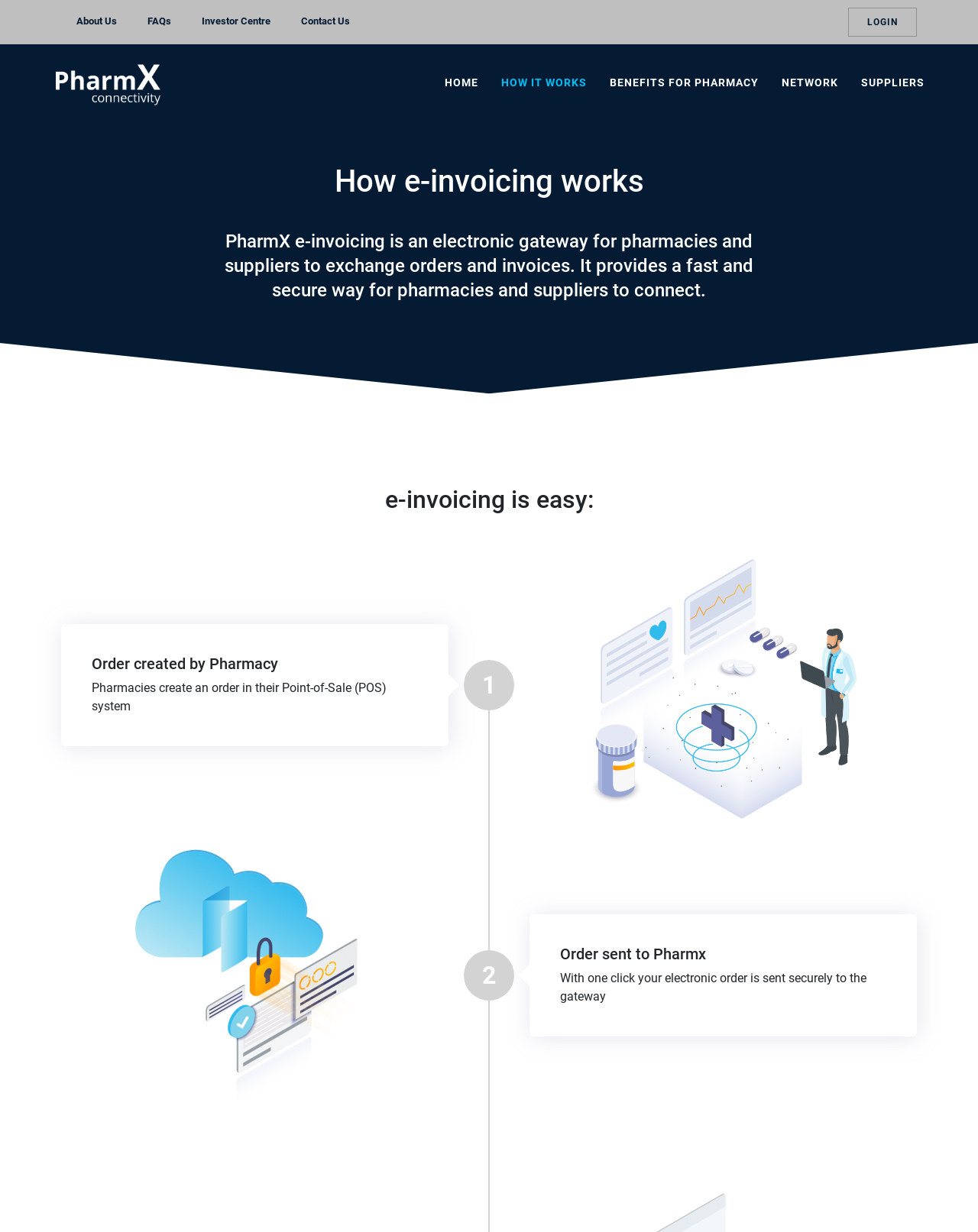How many links are in the top navigation bar?
Please answer the question with a single word or phrase, referencing the image.

5